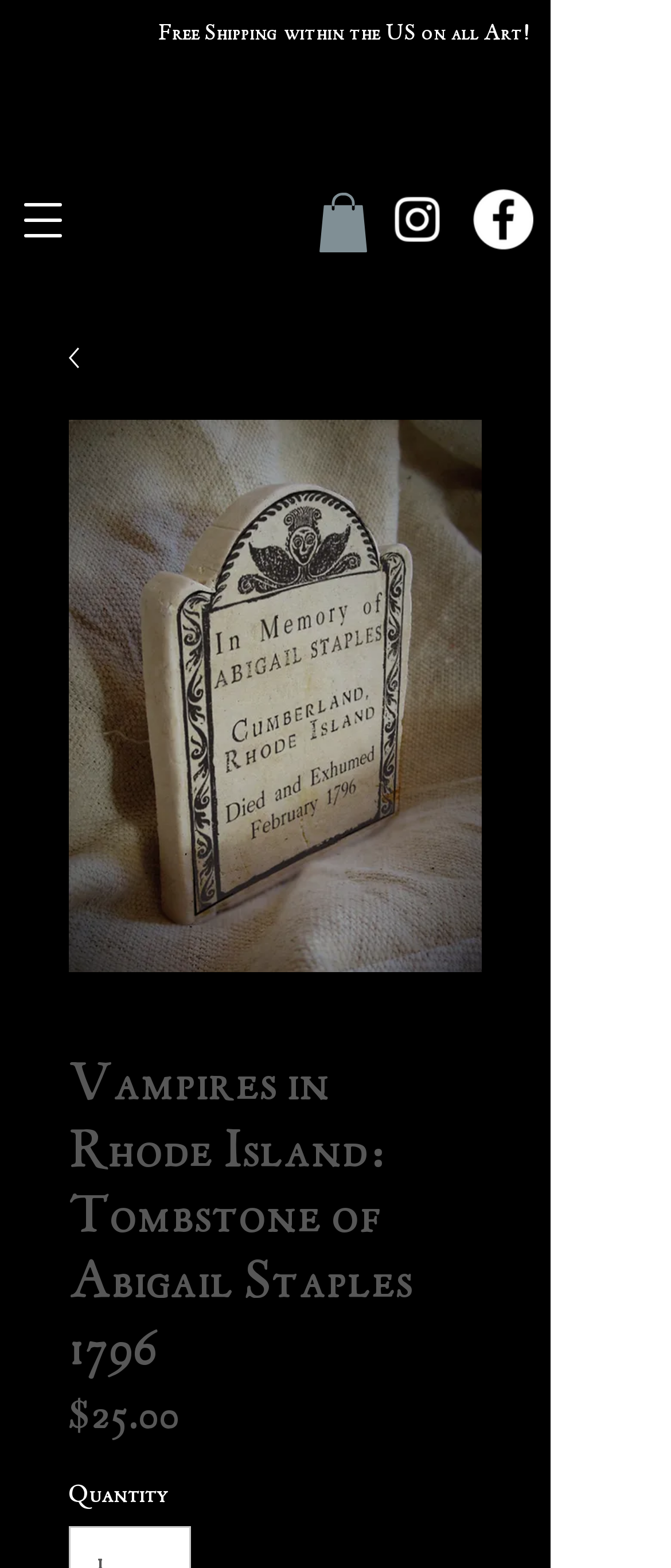Please specify the bounding box coordinates in the format (top-left x, top-left y, bottom-right x, bottom-right y), with all values as floating point numbers between 0 and 1. Identify the bounding box of the UI element described by: aria-label="White Instagram Icon"

[0.577, 0.121, 0.667, 0.159]